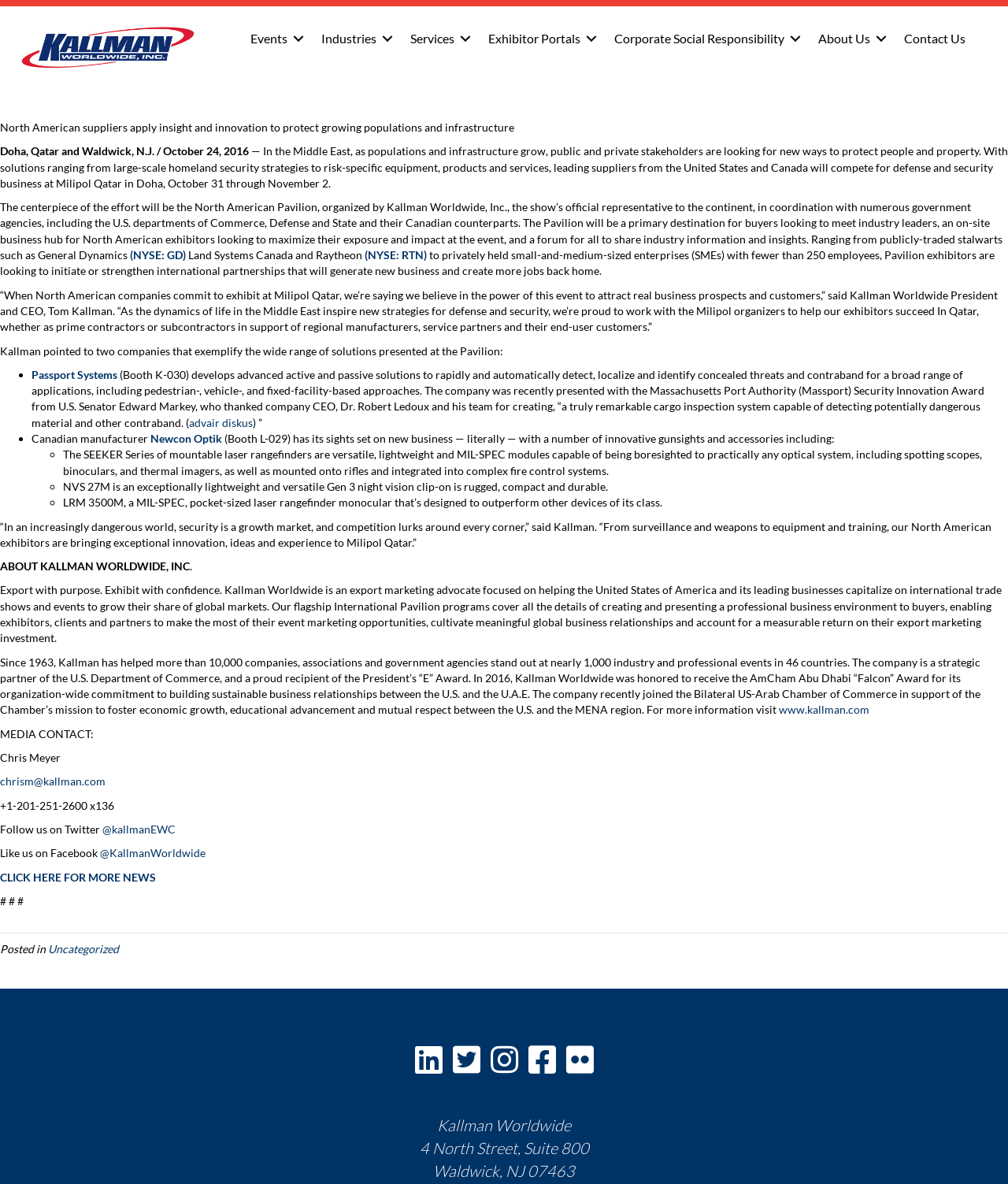Using the webpage screenshot, find the UI element described by (NYSE: RTN). Provide the bounding box coordinates in the format (top-left x, top-left y, bottom-right x, bottom-right y), ensuring all values are floating point numbers between 0 and 1.

[0.362, 0.21, 0.423, 0.221]